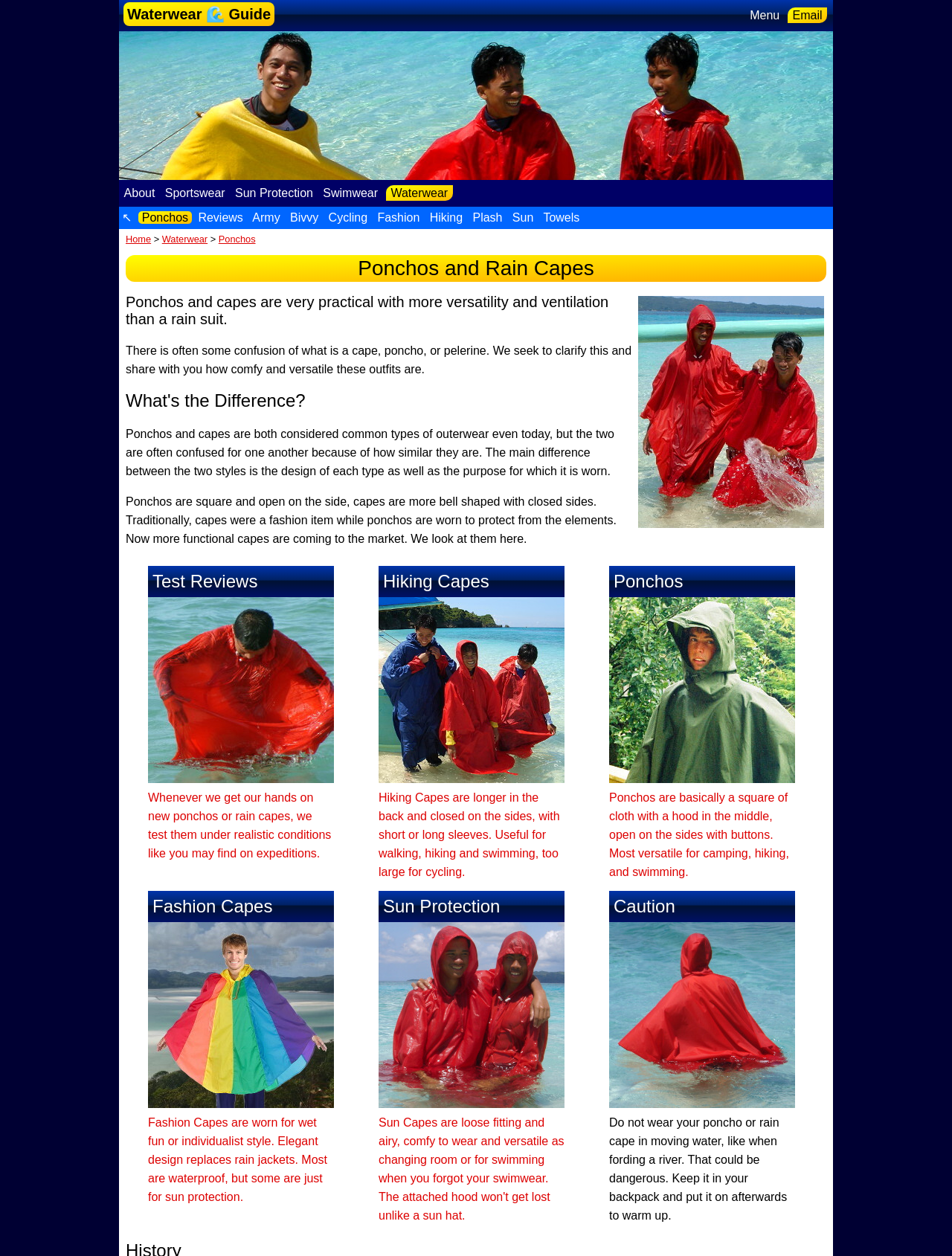Produce a meticulous description of the webpage.

This webpage is a guide to waterwear, specifically focusing on ponchos, capes, and rain capes. At the top, there is a page banner image and a menu bar with links to various sections, including "About", "Sportswear", "Sun Protection", and "Waterwear". Below the menu bar, there are links to different types of waterwear, such as "Ponchos", "Reviews", "Army", "Bivvy", and "Cycling".

The main content of the page is divided into sections, each with a heading and descriptive text. The first section is titled "Ponchos and Rain Capes" and features an image of a person wearing a poncho in the water. The text explains that ponchos and capes are often confused with each other, but they have distinct differences in design and purpose.

The next section is titled "What's the Difference?" and provides a detailed explanation of the differences between ponchos and capes. There are two paragraphs of text, with the first explaining the design and purpose of each type of waterwear, and the second discussing how capes were traditionally a fashion item, while ponchos were worn for practical purposes.

Below this section, there are three links to different types of waterwear: "Test Reviews", "Hiking Capes", and "Ponchos". Each link has a heading, an image, and a brief description of the type of waterwear. The "Test Reviews" section features an image of a person wearing a poncho while cycling, and the text explains that the website tests new ponchos and rain capes under realistic conditions.

The "Hiking Capes" section features an image of a hiking cape, and the text explains that hiking capes are longer in the back and closed on the sides, with short or long sleeves, making them useful for walking, hiking, and swimming. The "Ponchos" section features an image of a poncho, and the text explains that ponchos are square pieces of cloth with a hood in the middle, open on the sides with buttons, making them versatile for camping, hiking, and swimming.

Further down the page, there are additional sections on "Fashion Capes", "Sun Protection", and "Caution". The "Fashion Capes" section features an image of a fashion cape, and the text explains that fashion capes are worn for wet fun or individualist style, and are often waterproof. The "Sun Protection" section features an image of a sun cape,